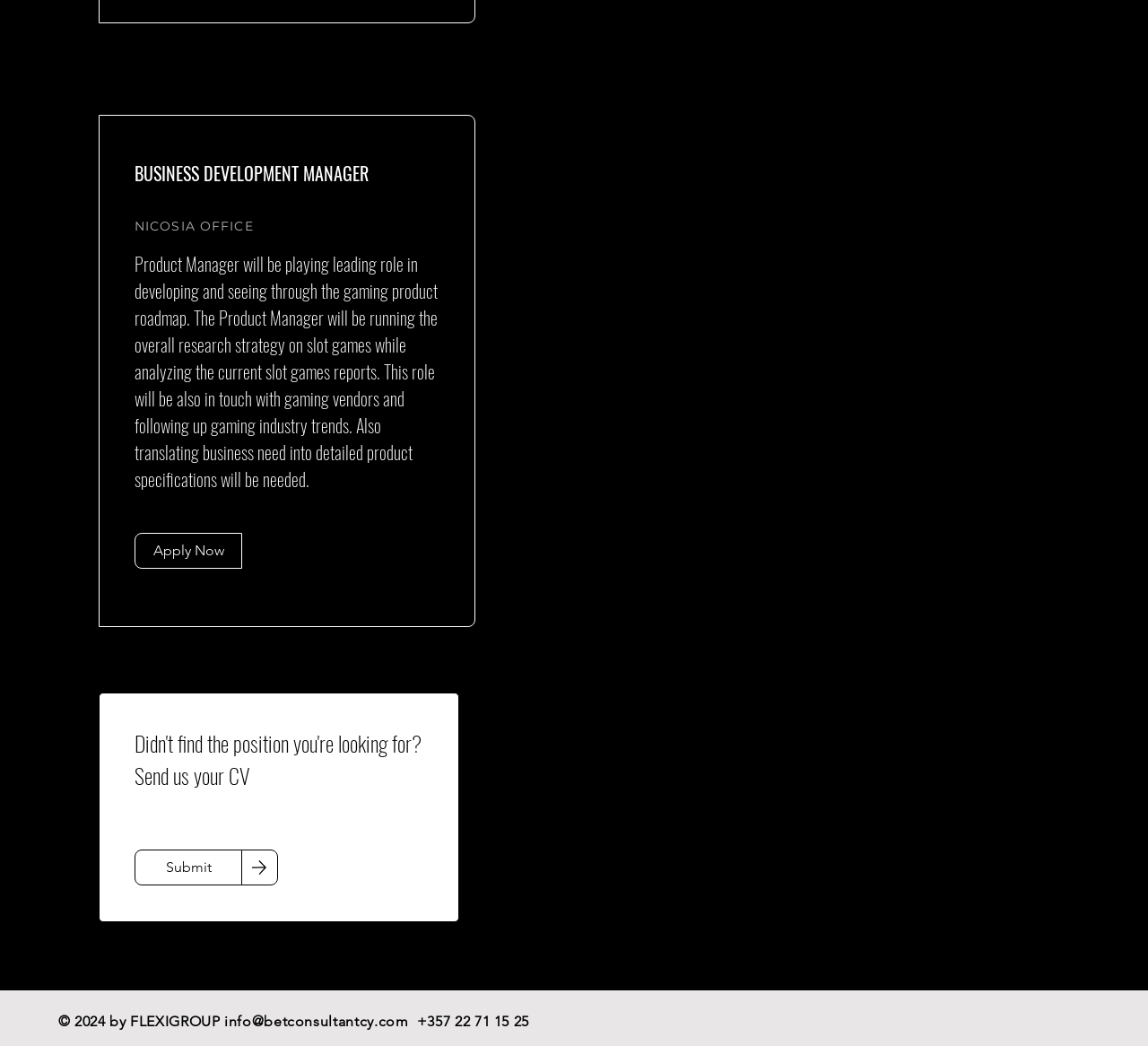Find the bounding box of the element with the following description: "Apply Now". The coordinates must be four float numbers between 0 and 1, formatted as [left, top, right, bottom].

[0.117, 0.51, 0.211, 0.544]